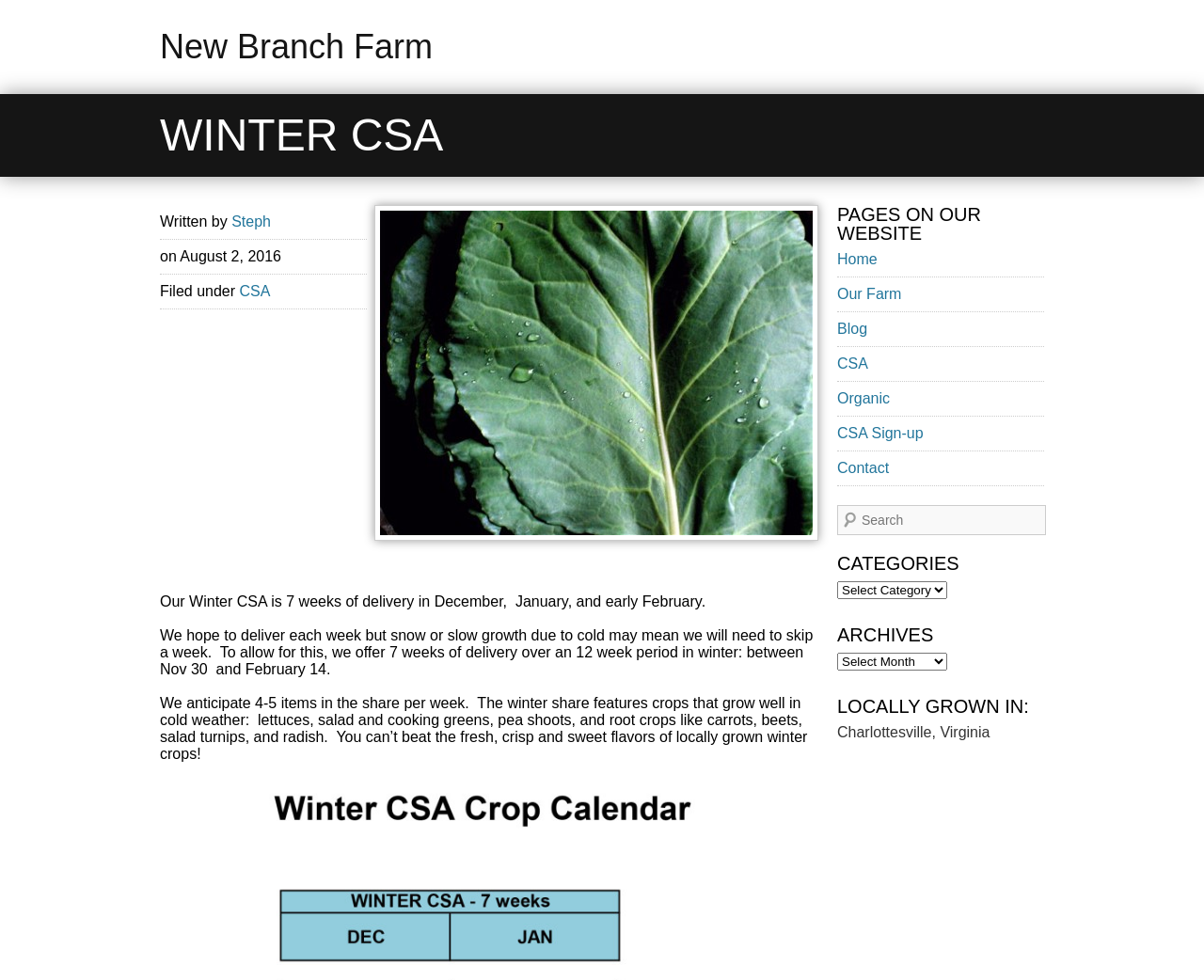Identify the bounding box coordinates of the area you need to click to perform the following instruction: "Read the 'Winter CSA' heading".

[0.133, 0.115, 0.867, 0.161]